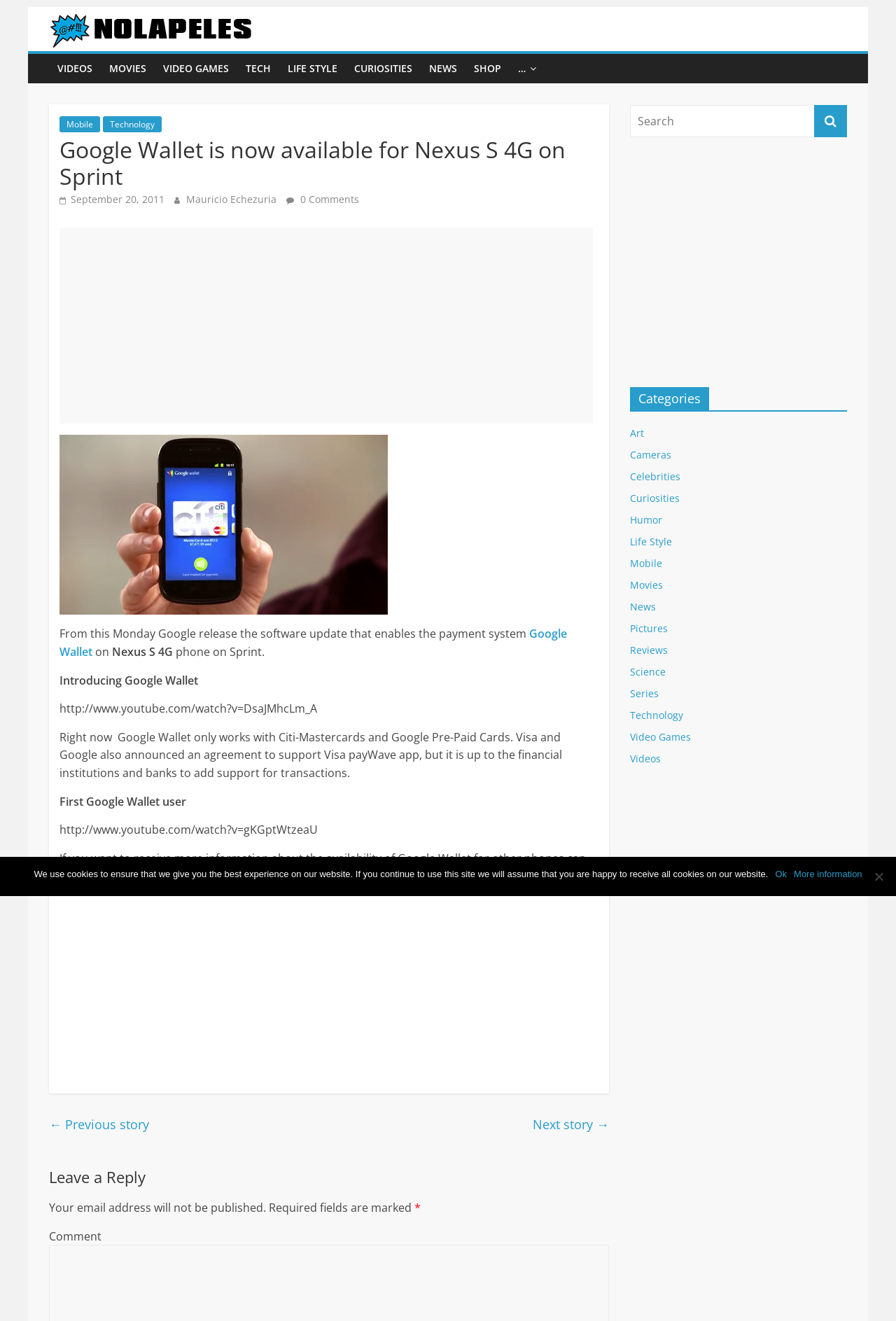Extract the bounding box coordinates of the UI element described: "← Previous story". Provide the coordinates in the format [left, top, right, bottom] with values ranging from 0 to 1.

[0.055, 0.842, 0.166, 0.86]